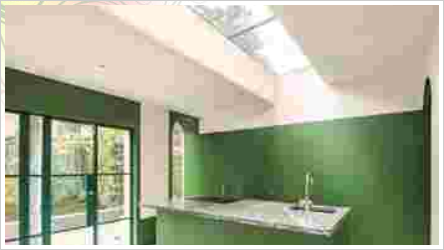Give an elaborate caption for the image.

The image showcases a beautifully remodeled kitchen situated in a Neo-Georgian townhouse in London. The focal point of the space is the striking green-painted fiberboard that adorns the walls, creating a vibrant and contemporary atmosphere. A sleek countertop runs parallel to the viewer, featuring a modern sink that complements the overall design. 

Natural light streams in through the skylight above, illuminating the room and enhancing its spacious feel. To the left, large glass doors lead to an outdoor area, providing an inviting connection to nature. This kitchen exemplifies the work of architecture and interior design firm Gundry + Ducker, which aimed to merge modern aesthetics with the grandeur characteristic of the historic Georgian architecture found throughout the neighborhood. The clever use of color and light in this area reflects the vision of creating a dramatic yet functional environment.